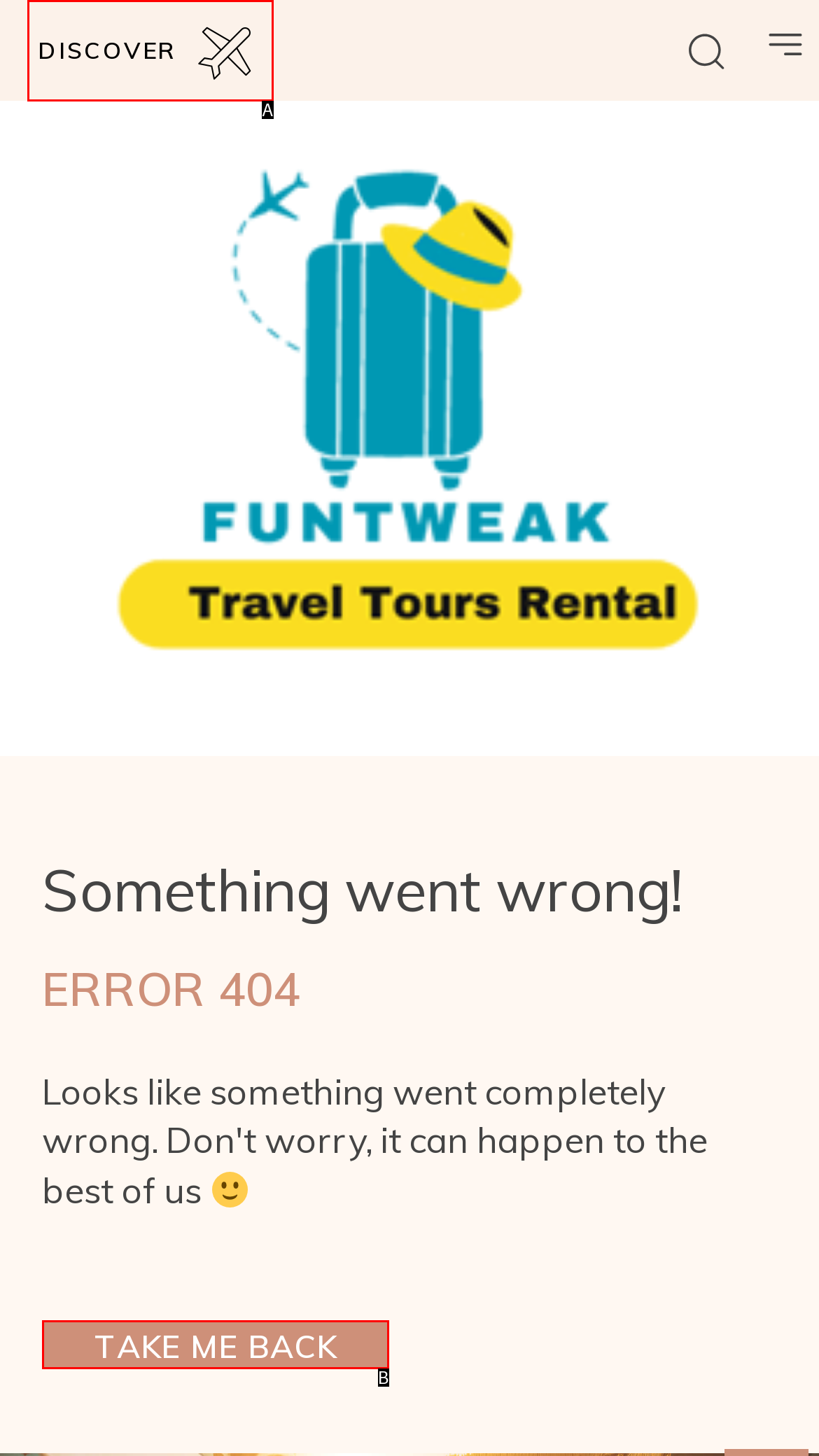Find the HTML element that matches the description: Take Me Back
Respond with the corresponding letter from the choices provided.

B